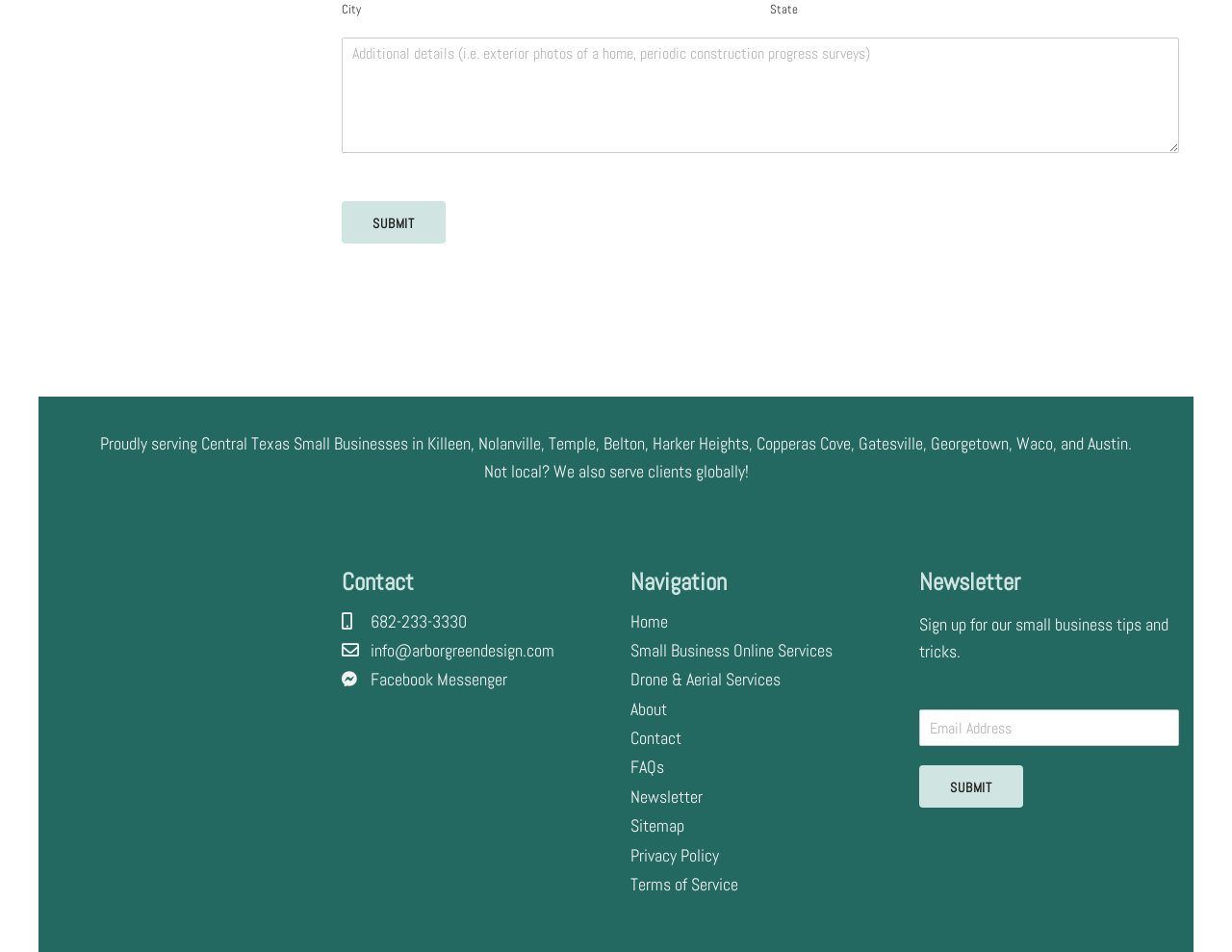Refer to the image and answer the question with as much detail as possible: What is the company name mentioned on the webpage?

I found the company name 'Arbor Green Design' by looking at the heading and the image descriptions on the webpage. The image description 'Arbor Green Design Headshot' suggests that the company name is Arbor Green Design.